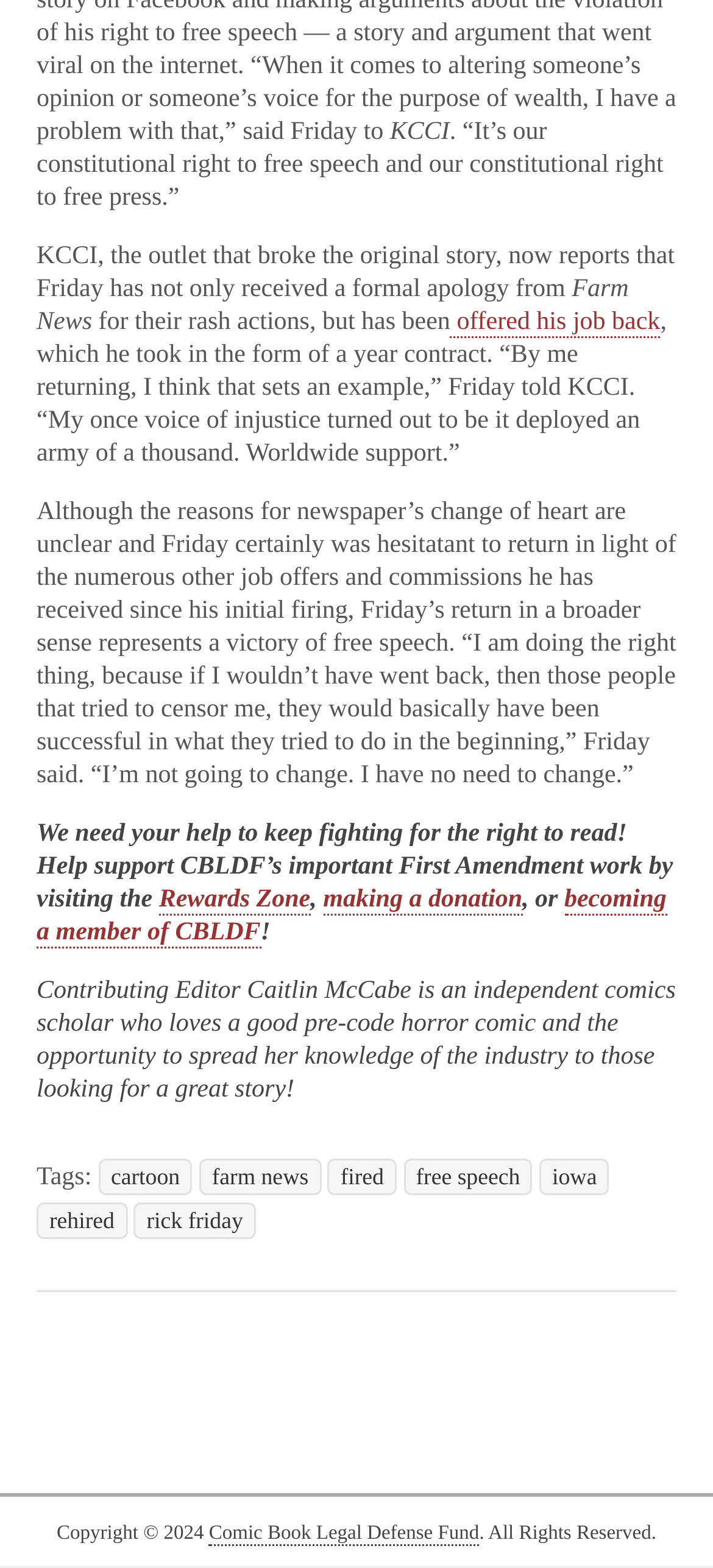What is the year of the copyright?
Give a one-word or short-phrase answer derived from the screenshot.

2024